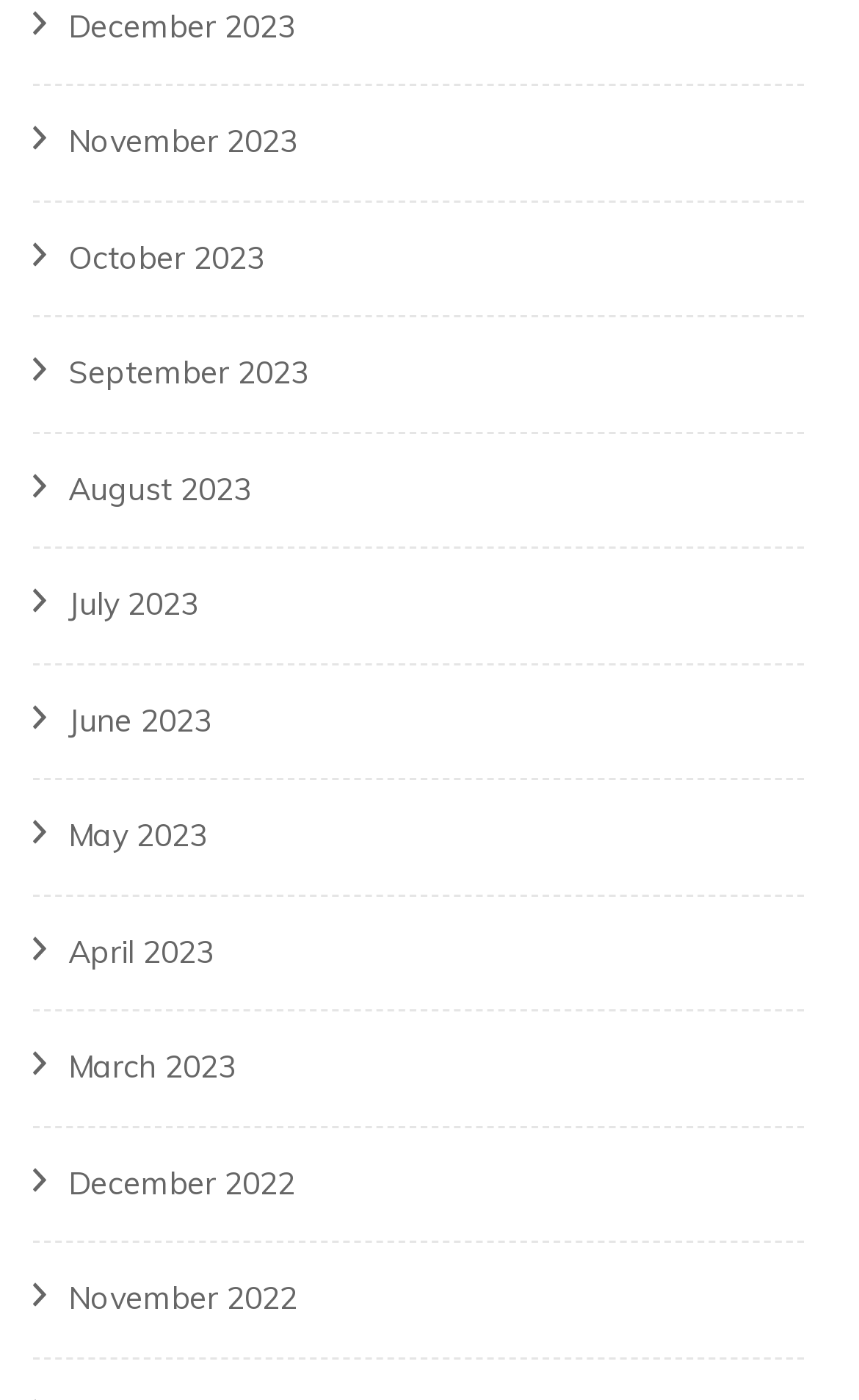Are the links arranged in chronological order?
Answer the question with a single word or phrase derived from the image.

Yes